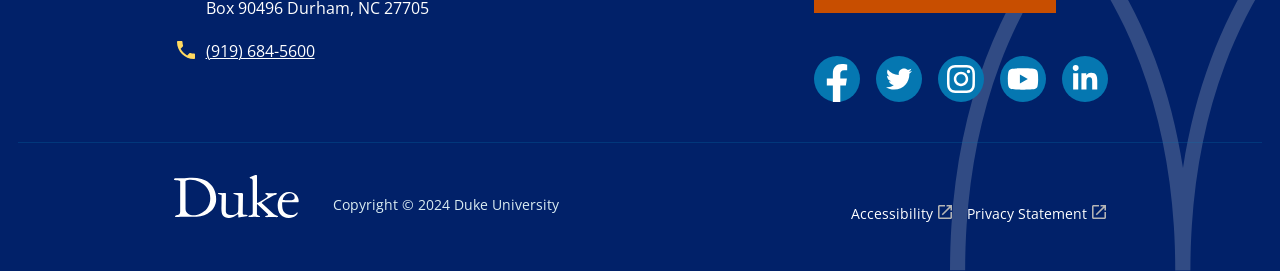Locate the bounding box coordinates of the element I should click to achieve the following instruction: "Check Accessibility page".

[0.665, 0.746, 0.743, 0.836]